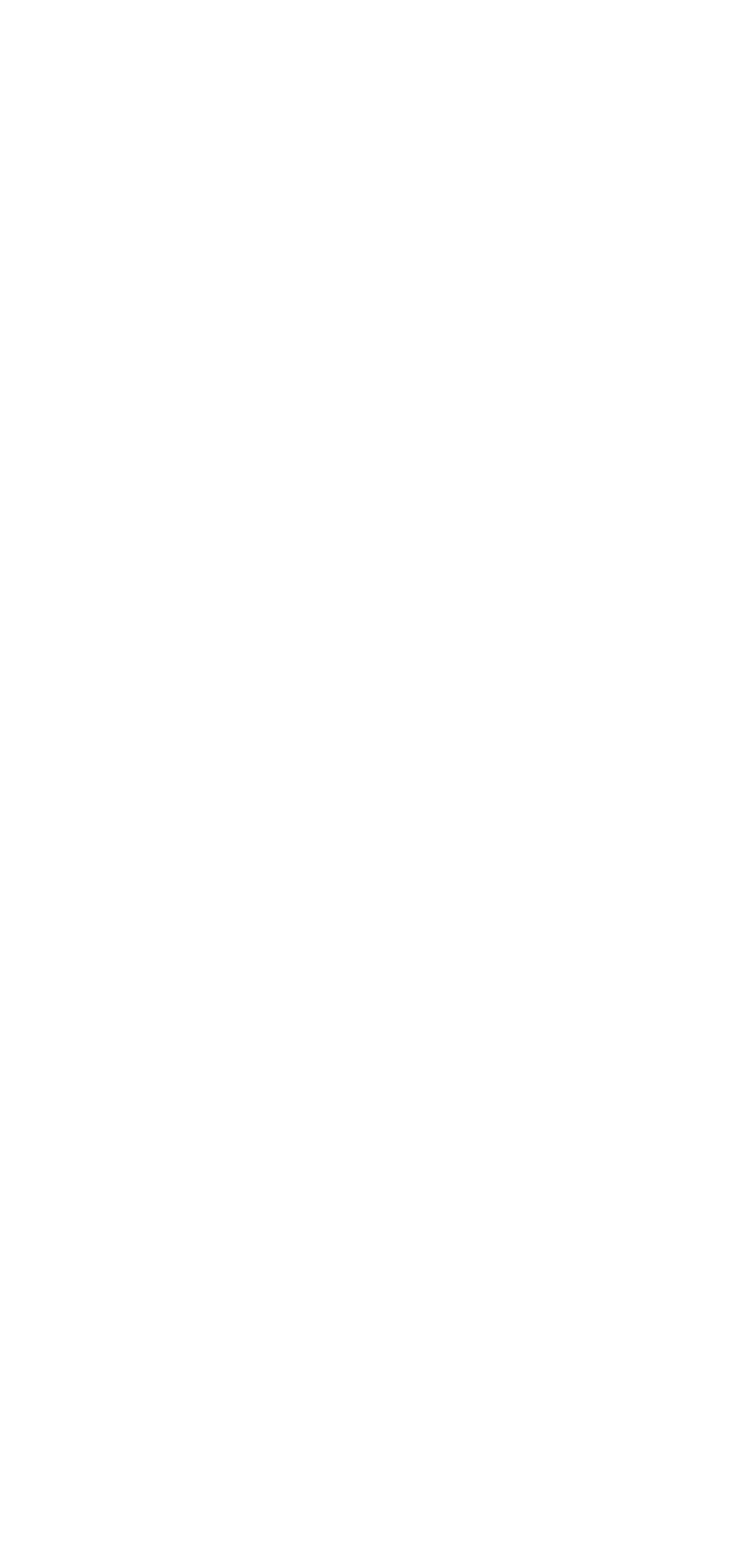Identify the bounding box coordinates of the element that should be clicked to fulfill this task: "View Smithfield's Sustainability report". The coordinates should be provided as four float numbers between 0 and 1, i.e., [left, top, right, bottom].

[0.062, 0.173, 0.772, 0.252]